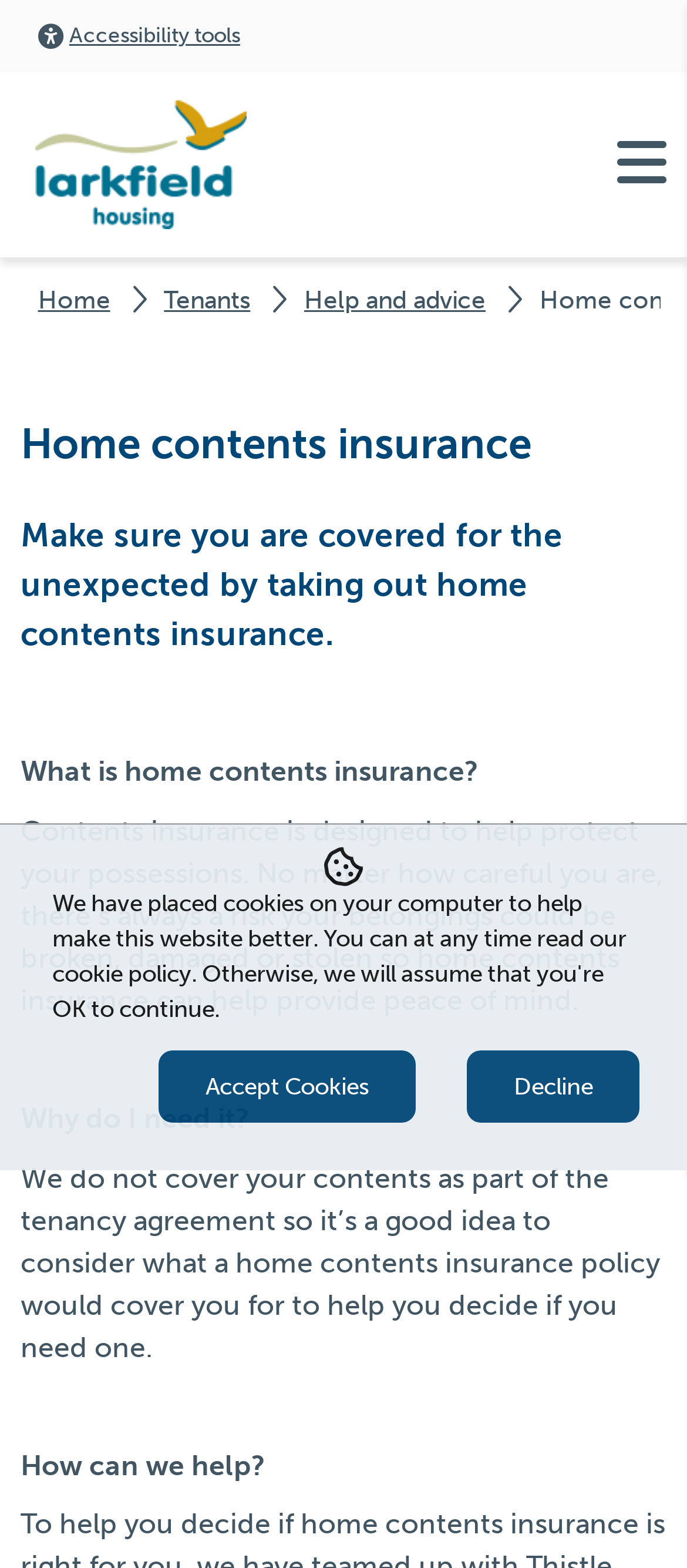Please find the bounding box coordinates of the section that needs to be clicked to achieve this instruction: "Go to the home page".

[0.055, 0.182, 0.16, 0.201]